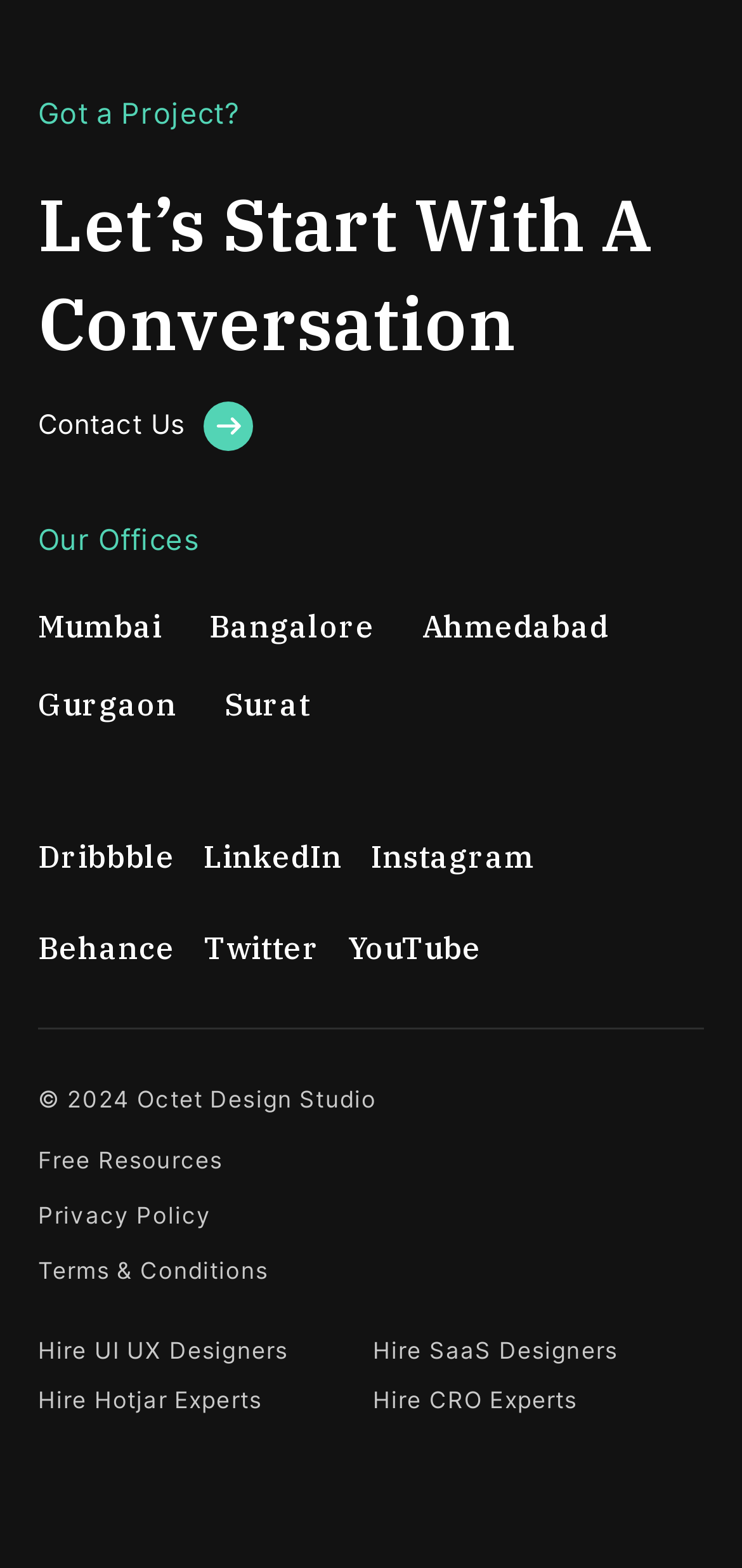Analyze the image and provide a detailed answer to the question: What type of designers can be hired from the design studio?

The design studio offers hiring services for 3 types of designers, which are UI UX Designers, SaaS Designers, and Hotjar Experts, as indicated by the links on the webpage.